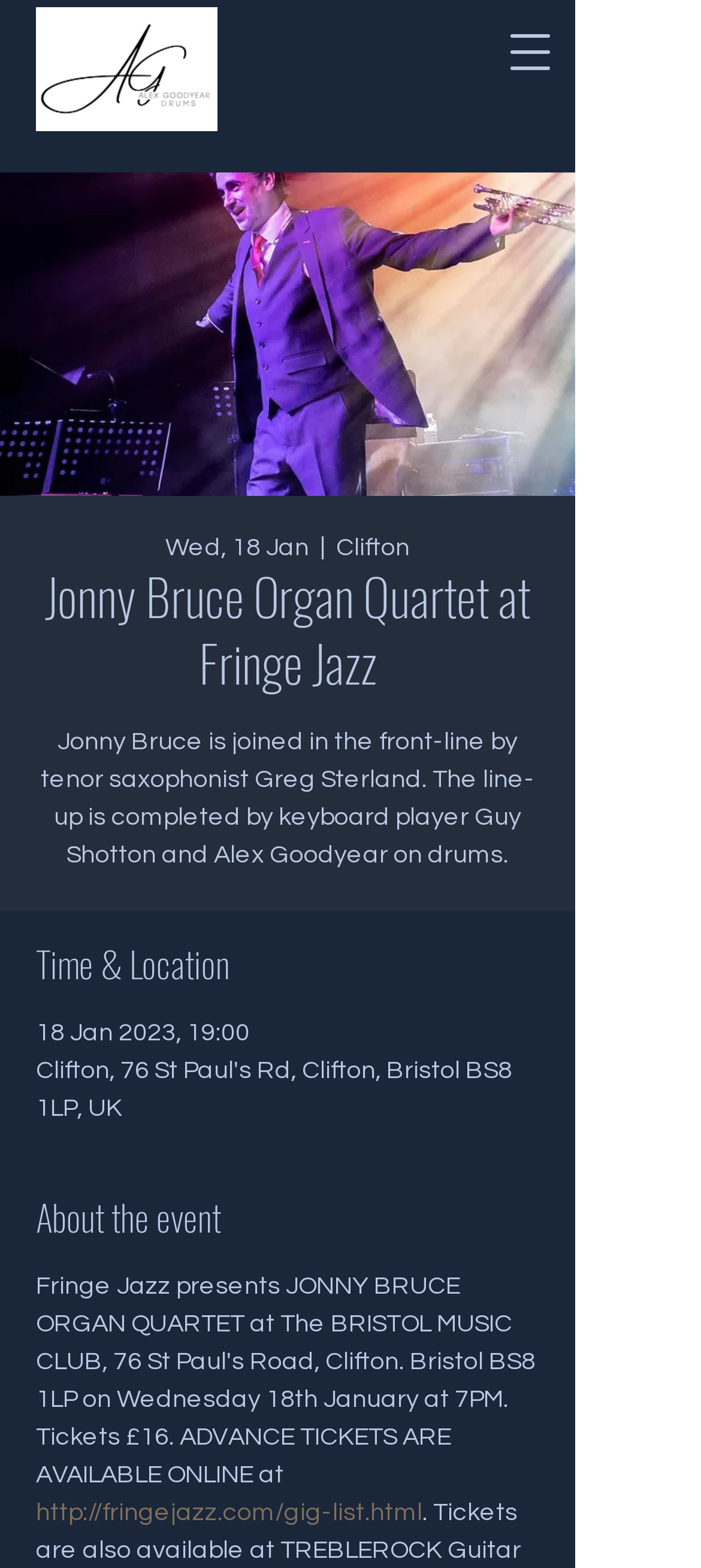Given the description of the UI element: "http://fringejazz.com/gig-list.html", predict the bounding box coordinates in the form of [left, top, right, bottom], with each value being a float between 0 and 1.

[0.051, 0.957, 0.603, 0.973]